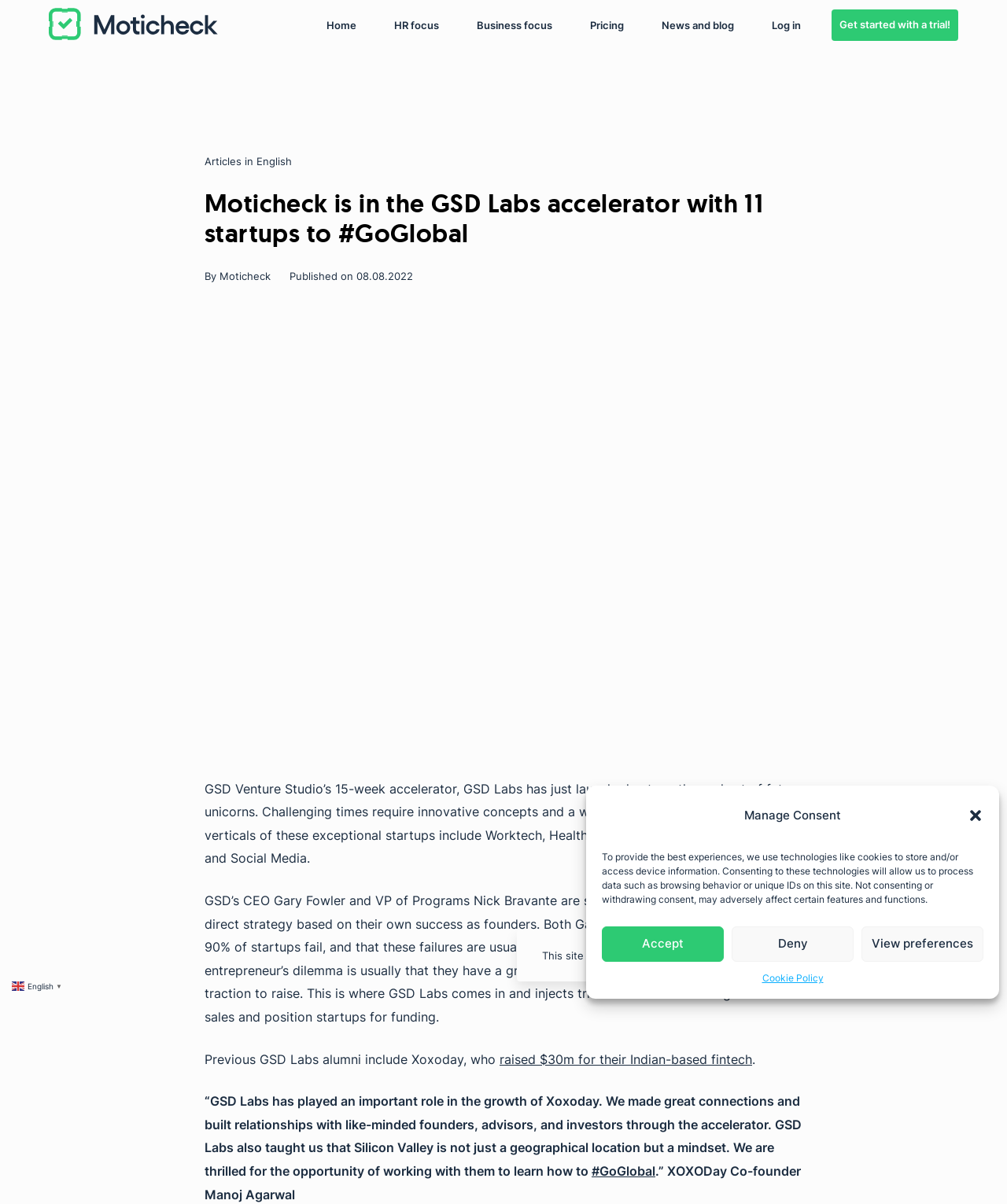Locate the bounding box coordinates of the element that should be clicked to fulfill the instruction: "Click the 'Log in' link".

[0.758, 0.041, 0.804, 0.067]